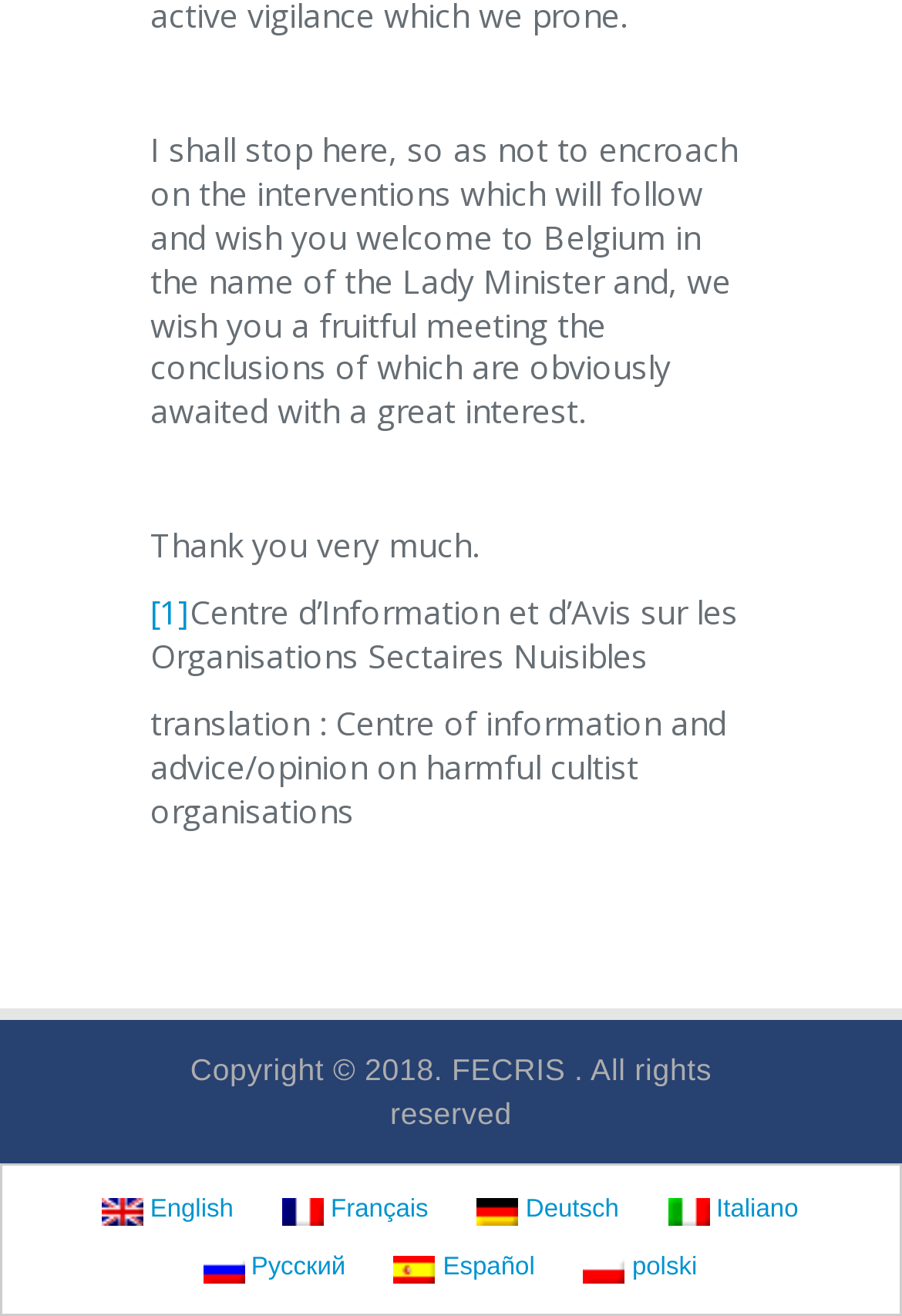Based on the element description, predict the bounding box coordinates (top-left x, top-left y, bottom-right x, bottom-right y) for the UI element in the screenshot: Spalding University Policy Guide 2023-2024

None